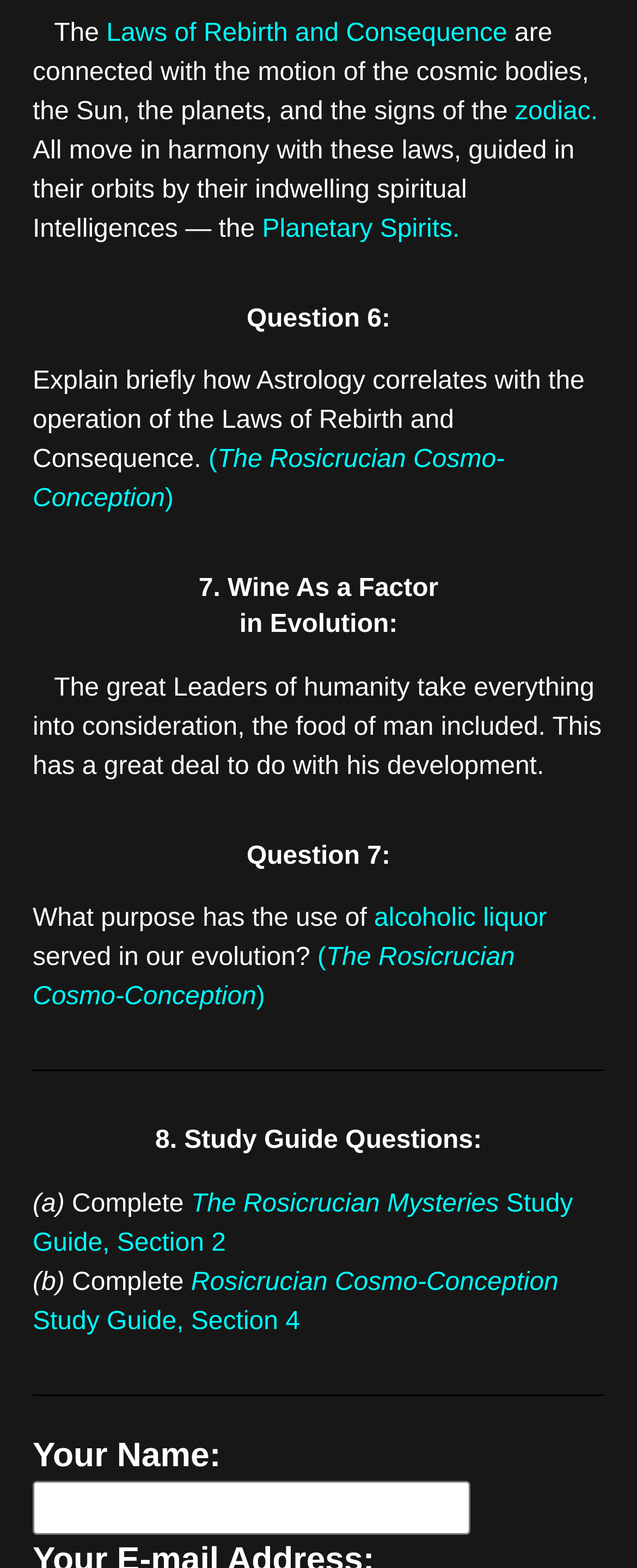Analyze the image and provide a detailed answer to the question: What is the label for the textbox at [0.051, 0.944, 0.738, 0.979]?

I found the StaticText element 'Your Name:' at [0.051, 0.916, 0.347, 0.94] which is above the textbox at [0.051, 0.944, 0.738, 0.979], so the label for the textbox is Your Name.